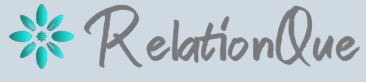Respond to the following query with just one word or a short phrase: 
What is the background color of the logo?

Light blue